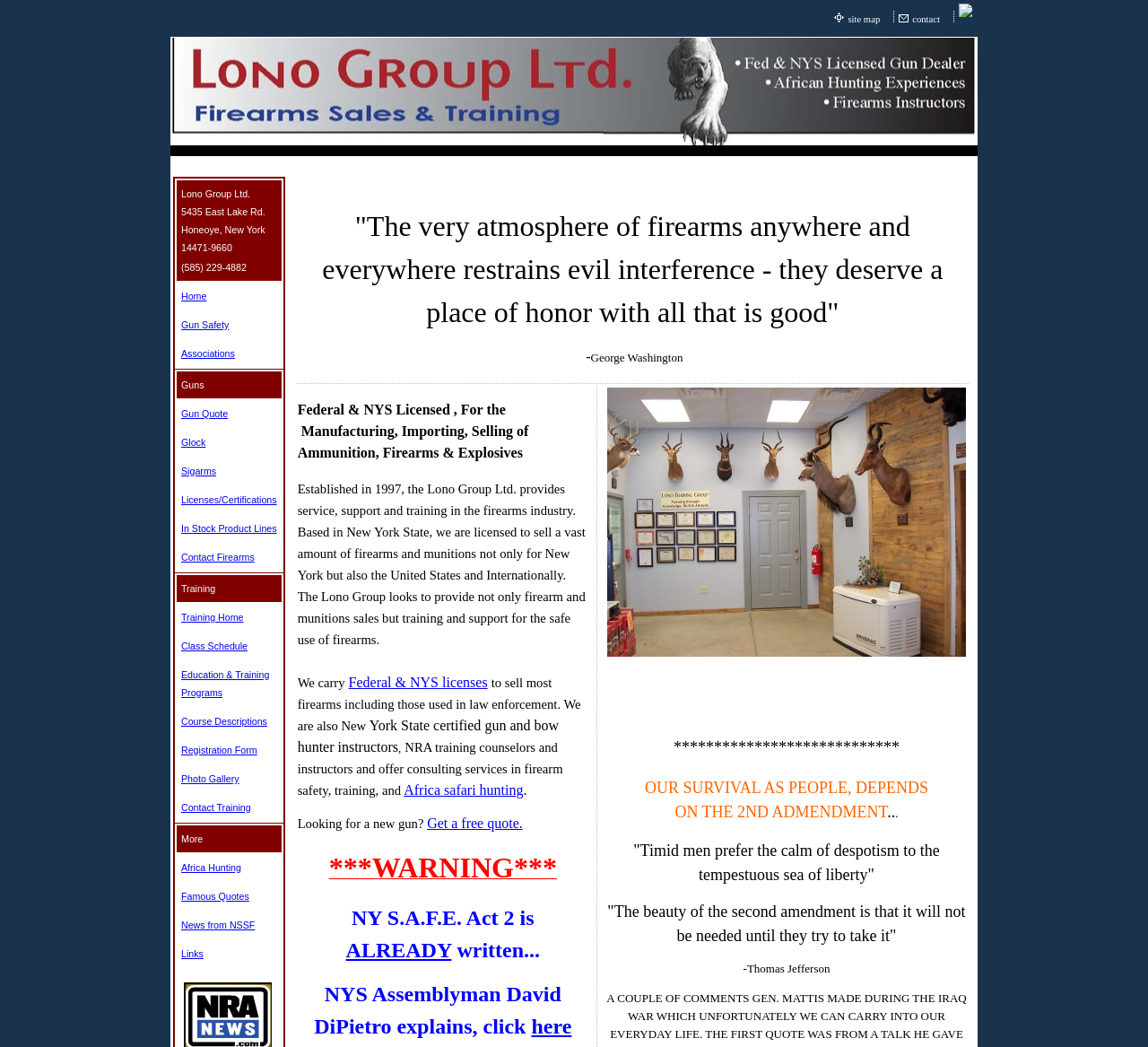Locate the bounding box coordinates of the segment that needs to be clicked to meet this instruction: "go to contact page".

[0.795, 0.012, 0.82, 0.025]